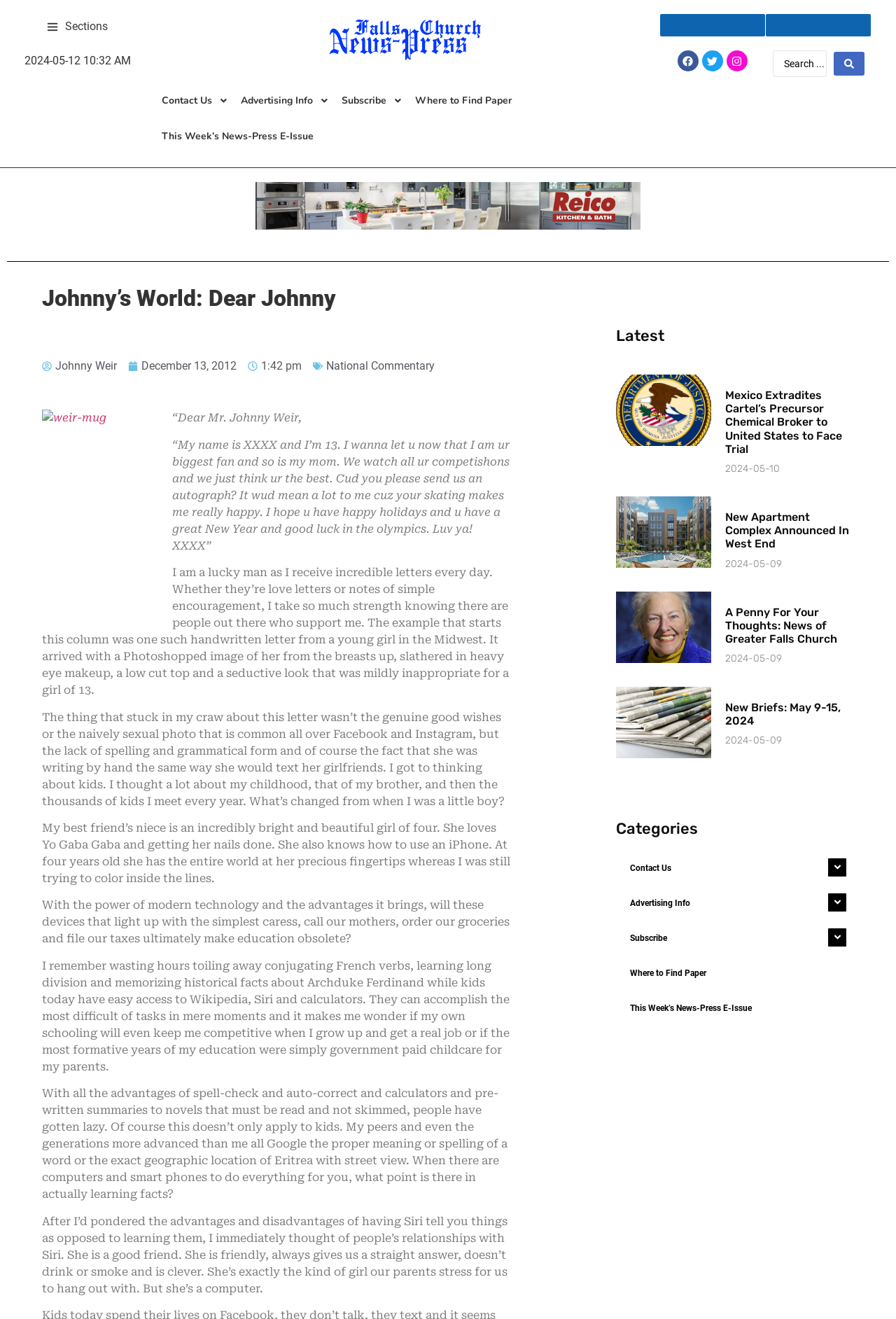Identify the bounding box coordinates for the element that needs to be clicked to fulfill this instruction: "Contact Us". Provide the coordinates in the format of four float numbers between 0 and 1: [left, top, right, bottom].

[0.172, 0.063, 0.236, 0.09]